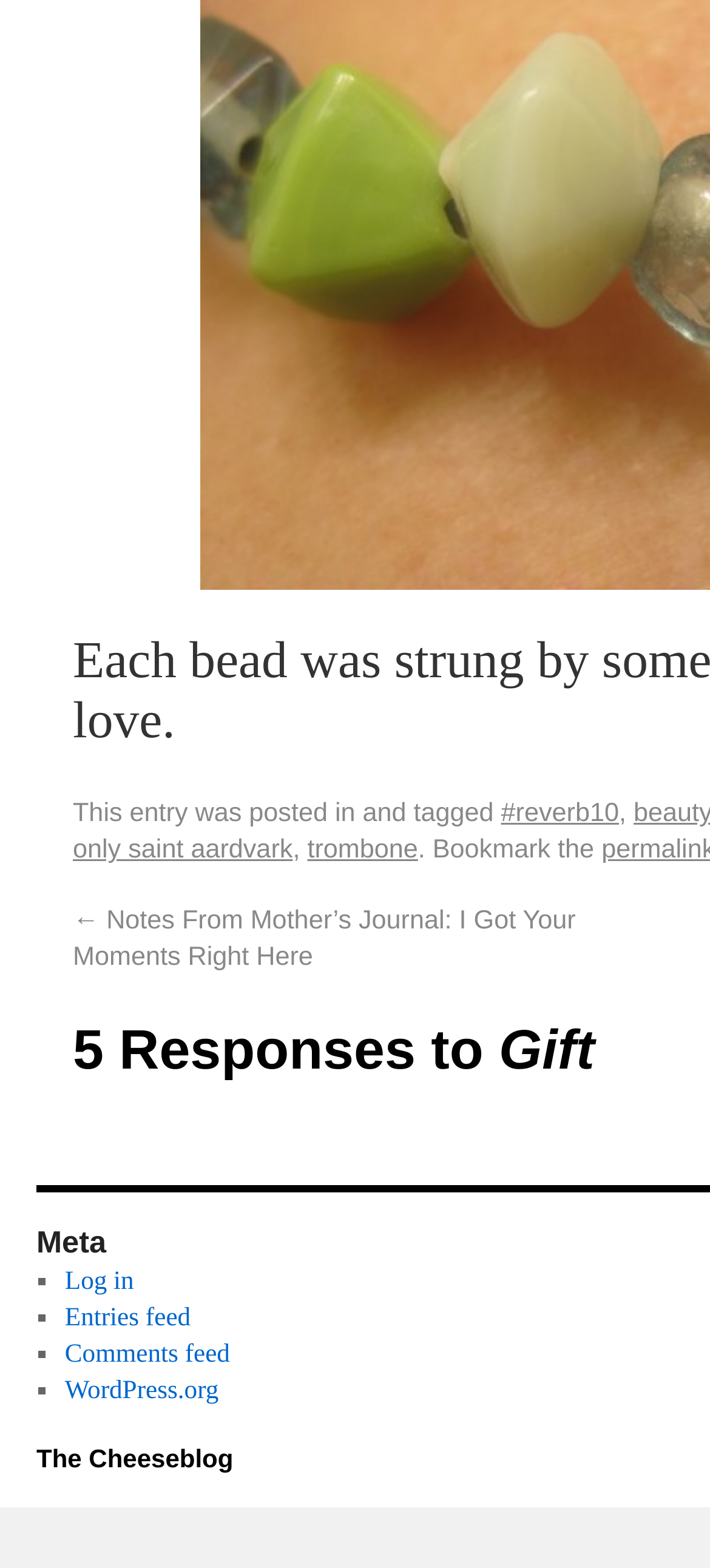Provide a single word or phrase to answer the given question: 
What is the category of the current post?

reverb10